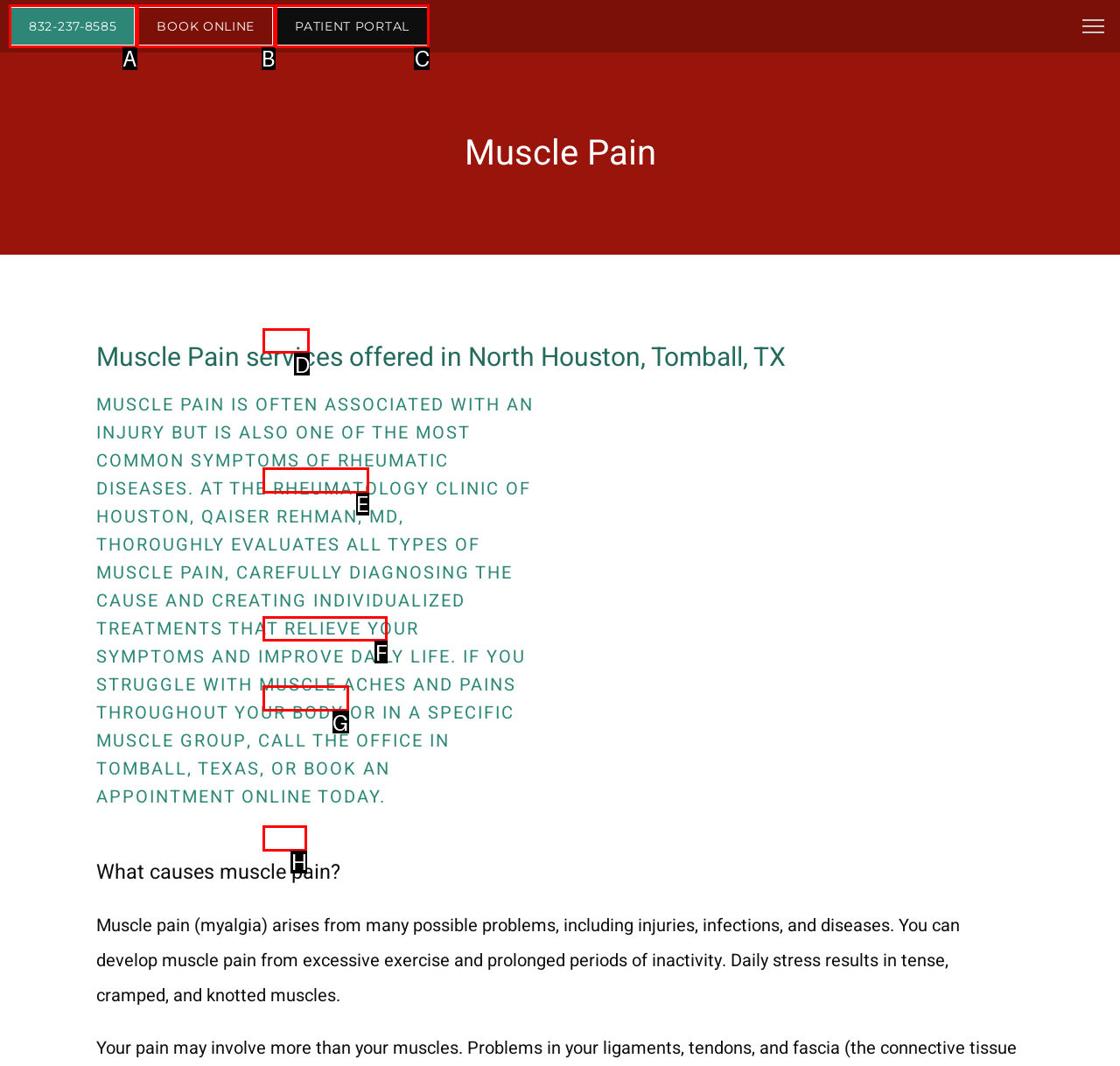Choose the letter that best represents the description: Home. Provide the letter as your response.

D